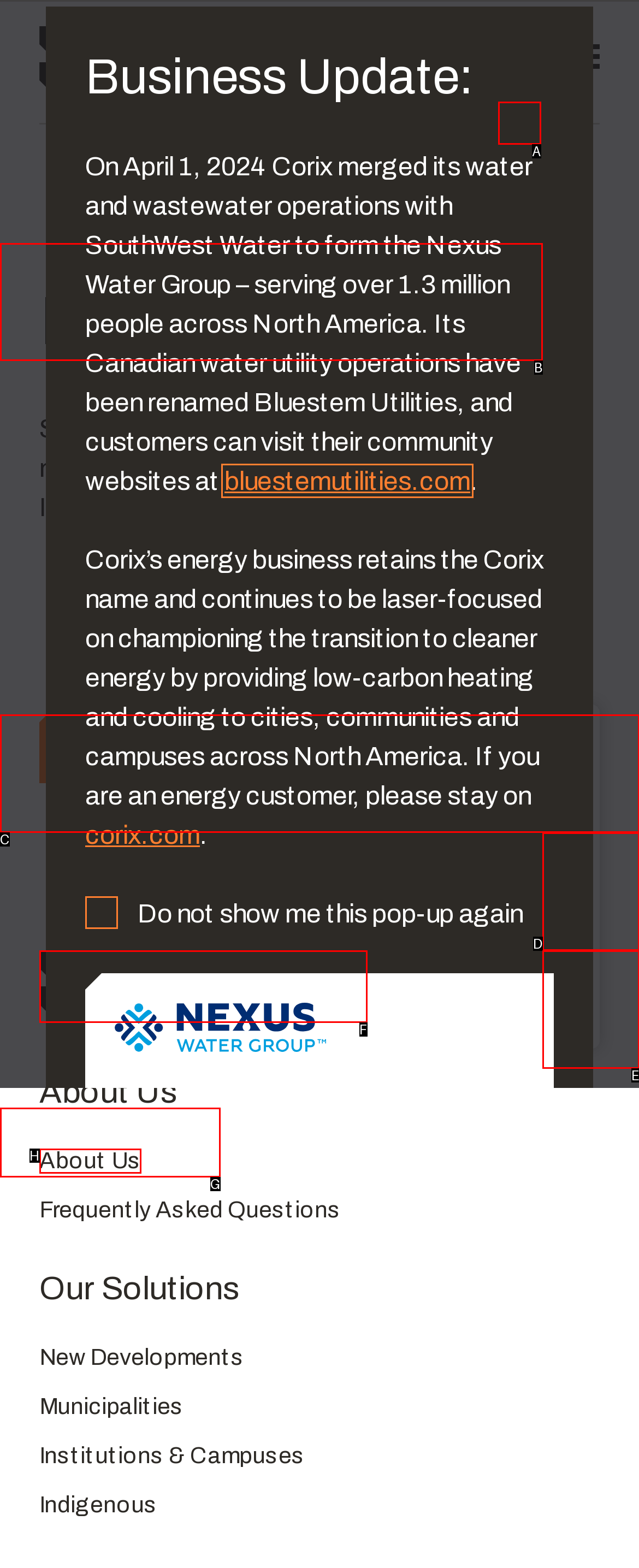Which lettered option should I select to achieve the task: Go to About Us according to the highlighted elements in the screenshot?

B